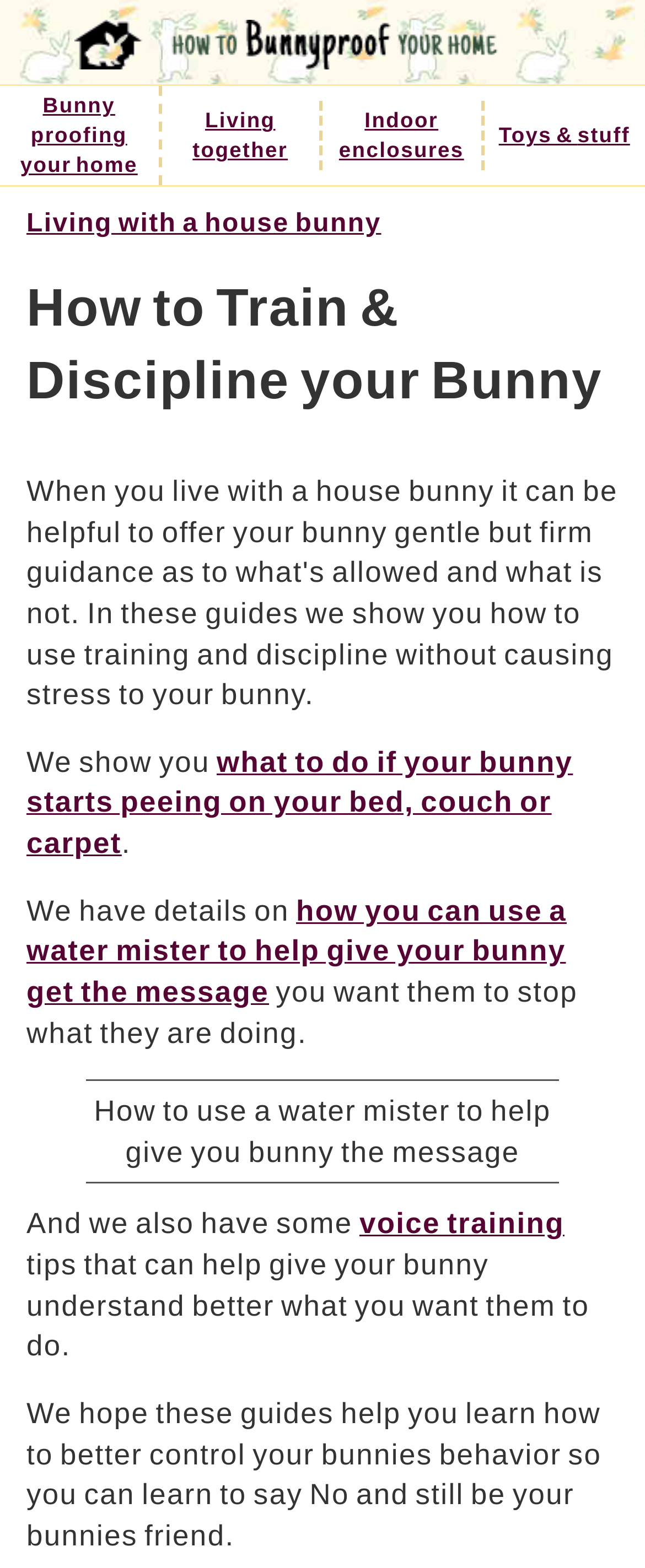Pinpoint the bounding box coordinates of the element to be clicked to execute the instruction: "read about living with a house bunny".

[0.0, 0.132, 1.0, 0.155]